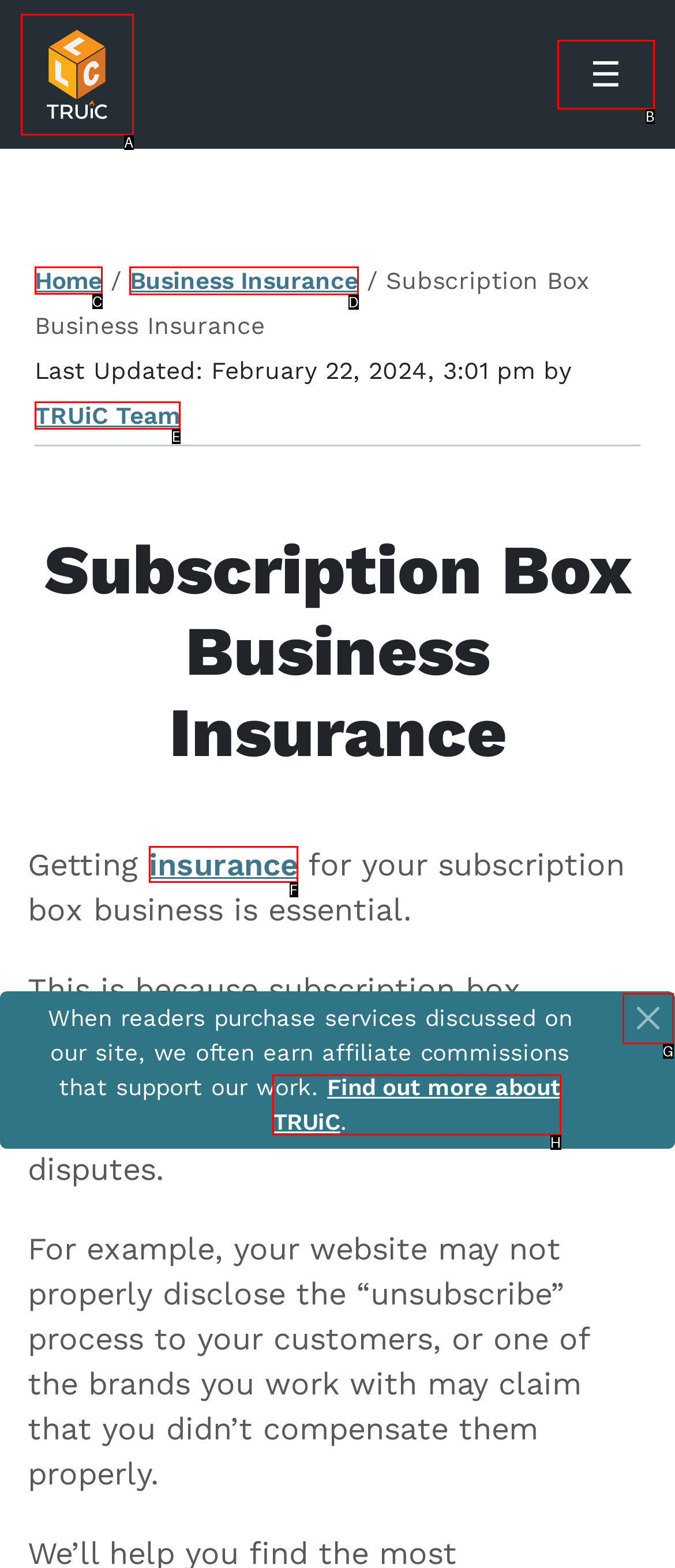From the given options, choose the one to complete the task: Click the 'Business Insurance' link
Indicate the letter of the correct option.

D